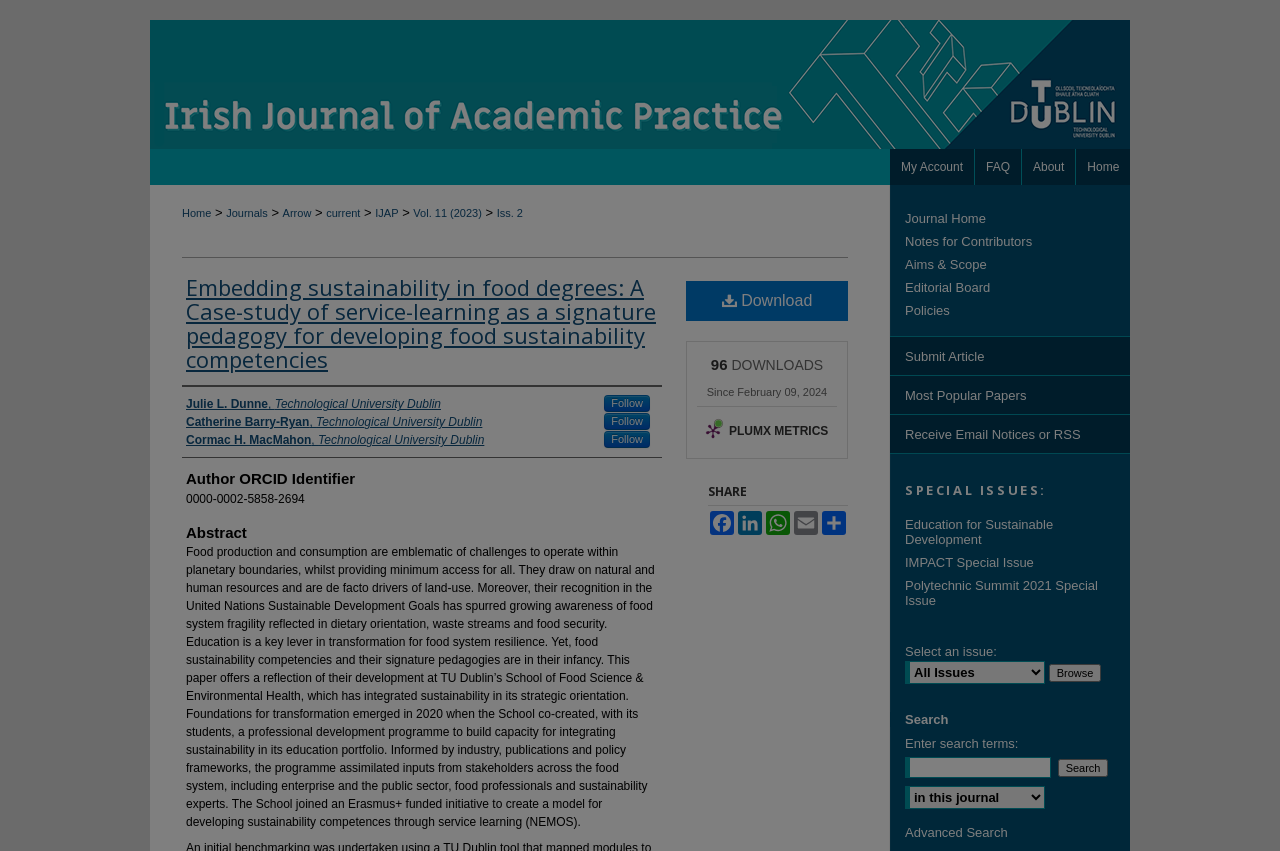What is the name of the school mentioned in the article?
Please interpret the details in the image and answer the question thoroughly.

I found the answer by reading the abstract of the article which mentions the school as 'TU Dublin’s School of Food Science & Environmental Health'.